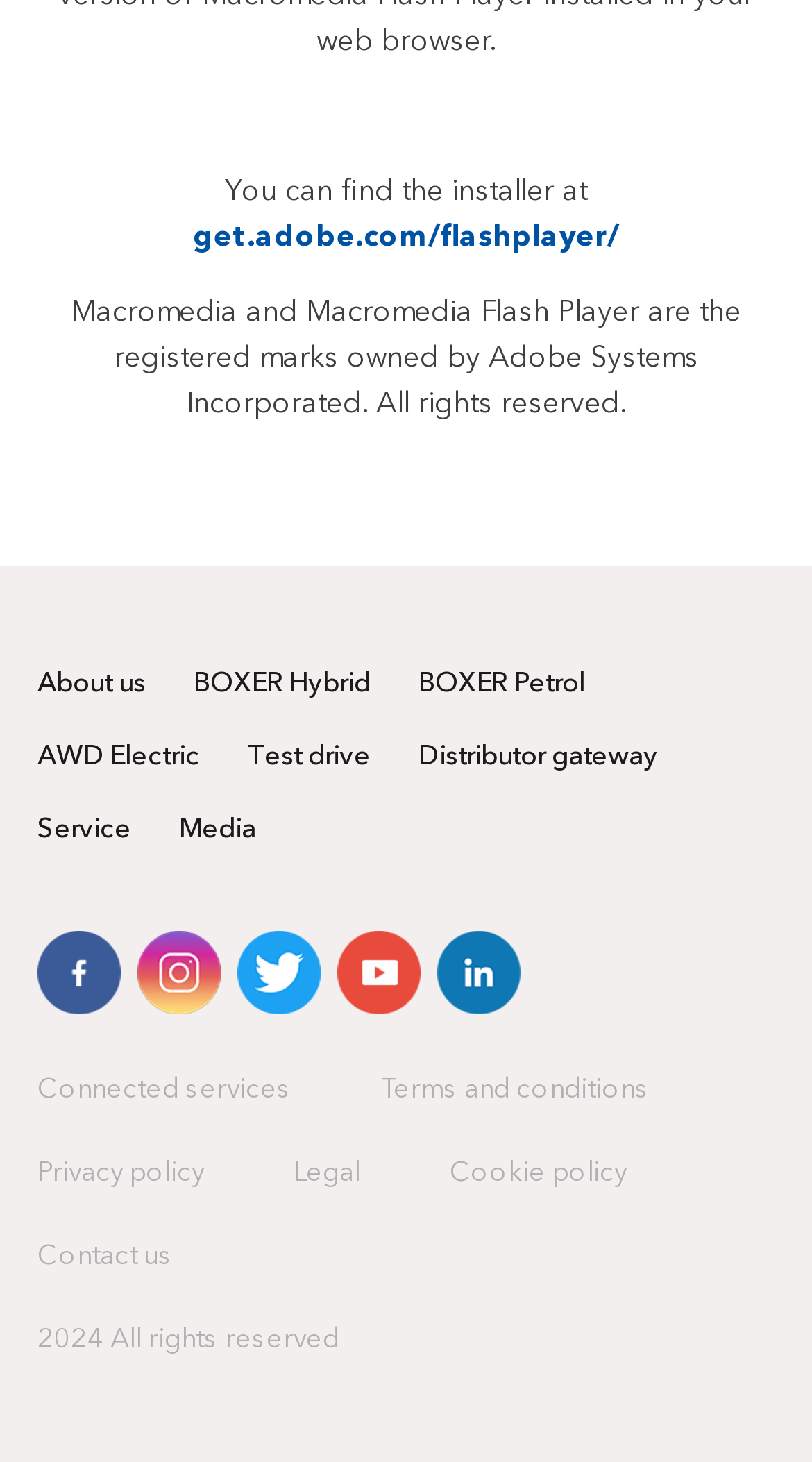Analyze the image and give a detailed response to the question:
How many social media links are there?

I counted the number of image links in the LayoutTable and found five social media links, each represented by an image.